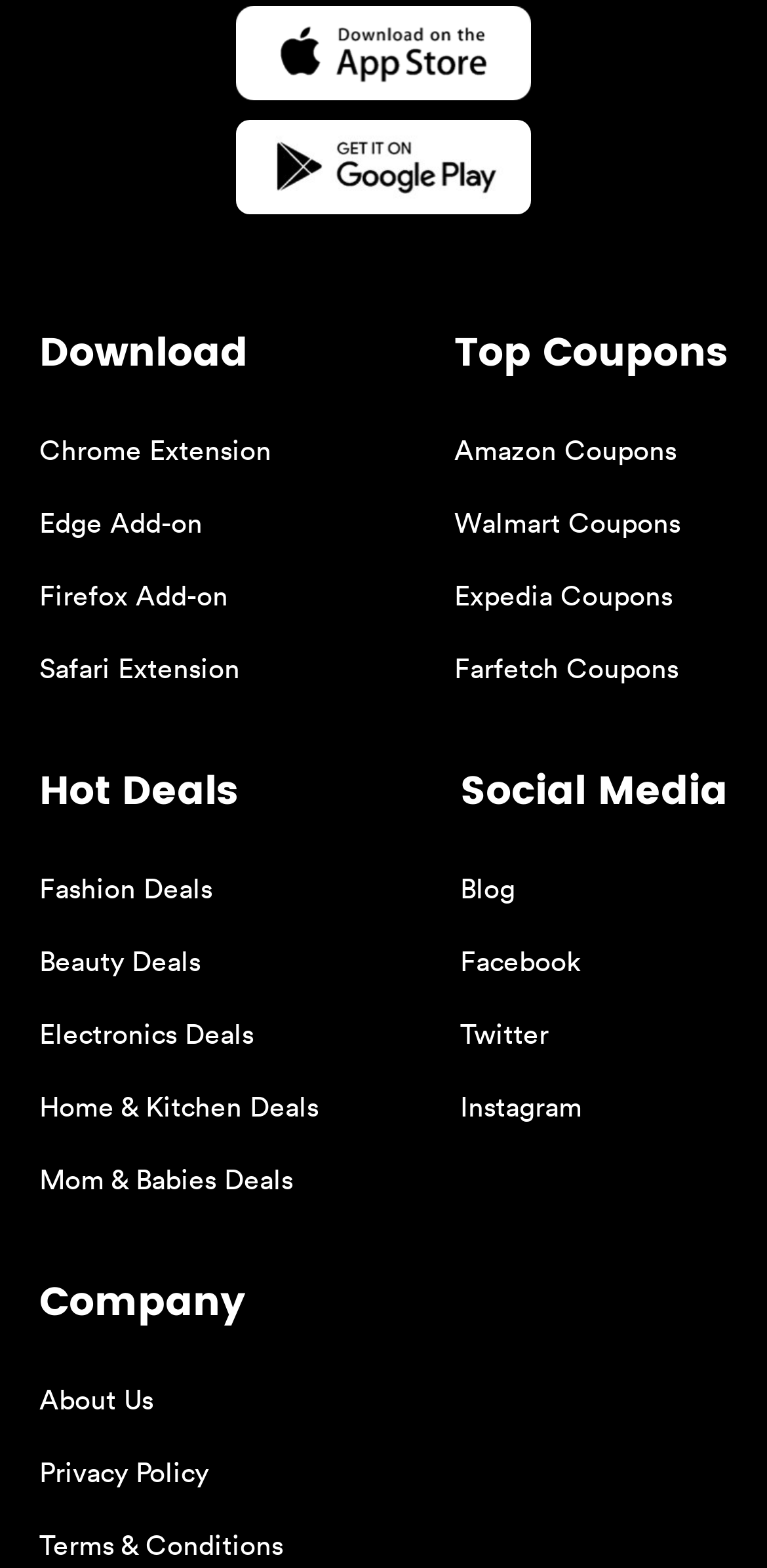Determine the bounding box coordinates of the region I should click to achieve the following instruction: "View Amazon Coupons". Ensure the bounding box coordinates are four float numbers between 0 and 1, i.e., [left, top, right, bottom].

[0.592, 0.275, 0.882, 0.298]